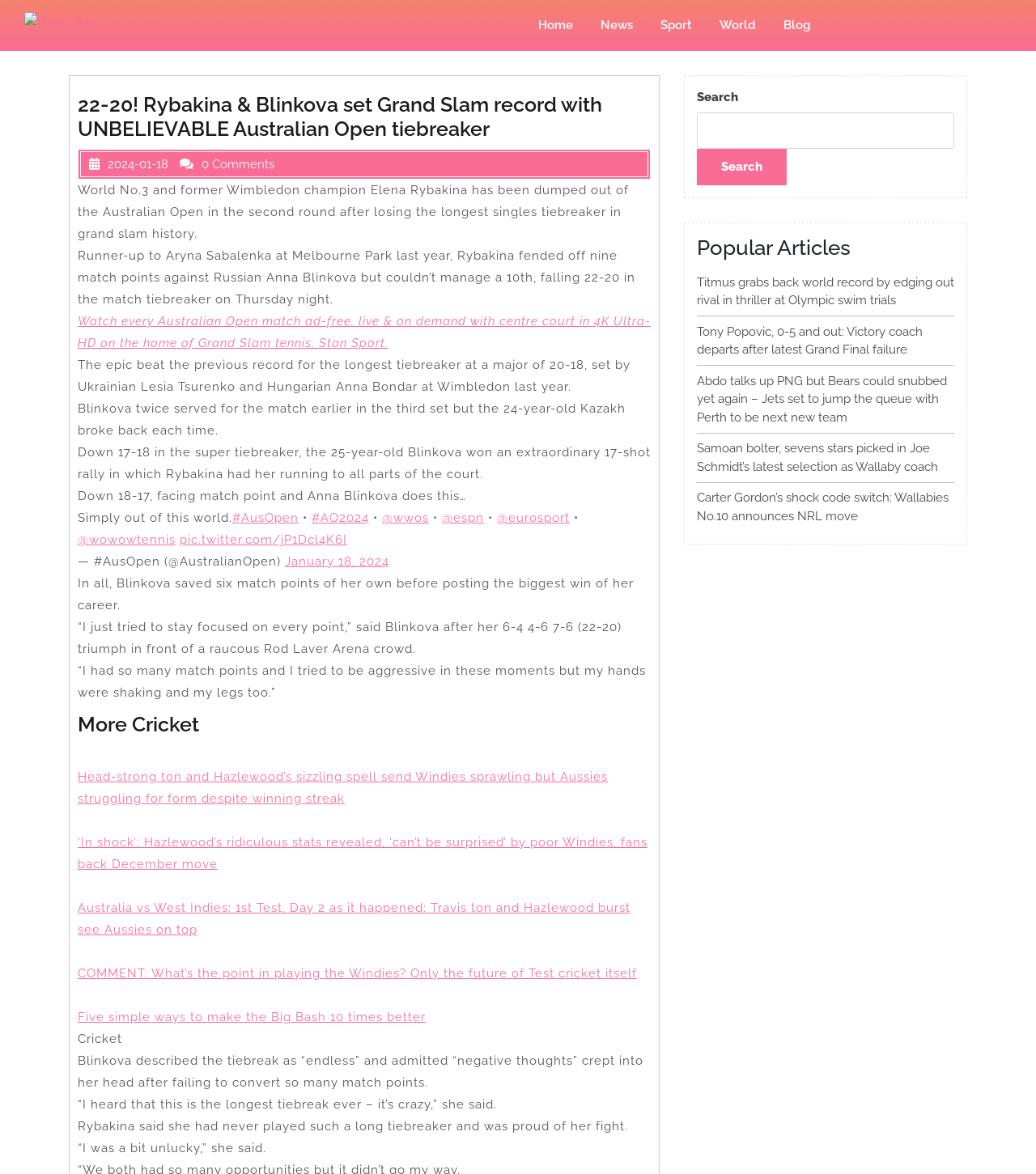Determine the bounding box of the UI element mentioned here: "alt="Prove star"". The coordinates must be in the format [left, top, right, bottom] with values ranging from 0 to 1.

[0.023, 0.007, 0.09, 0.023]